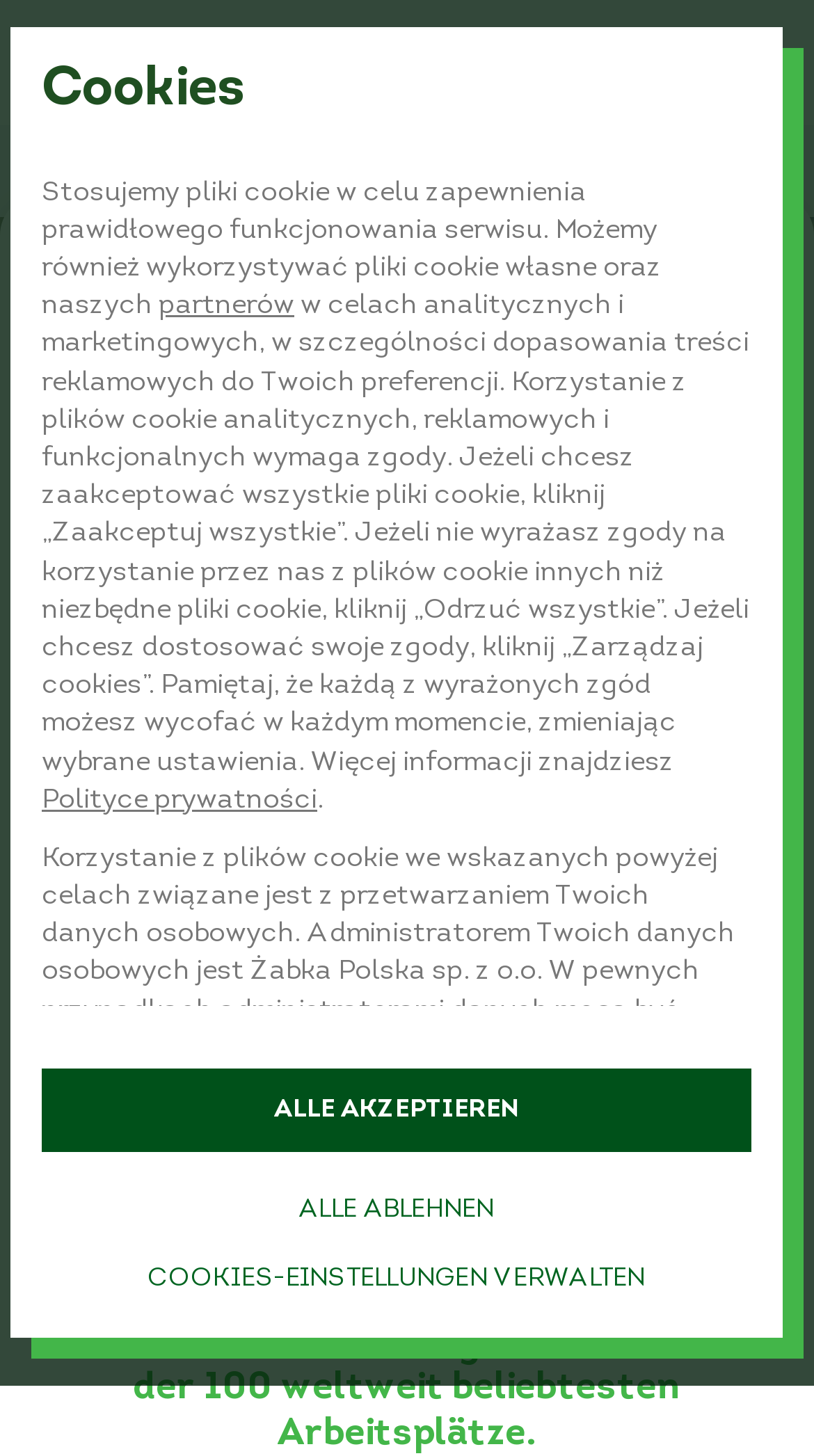From the given element description: "parent_node: UBER UNS", find the bounding box for the UI element. Provide the coordinates as four float numbers between 0 and 1, in the order [left, top, right, bottom].

[0.239, 0.019, 0.675, 0.067]